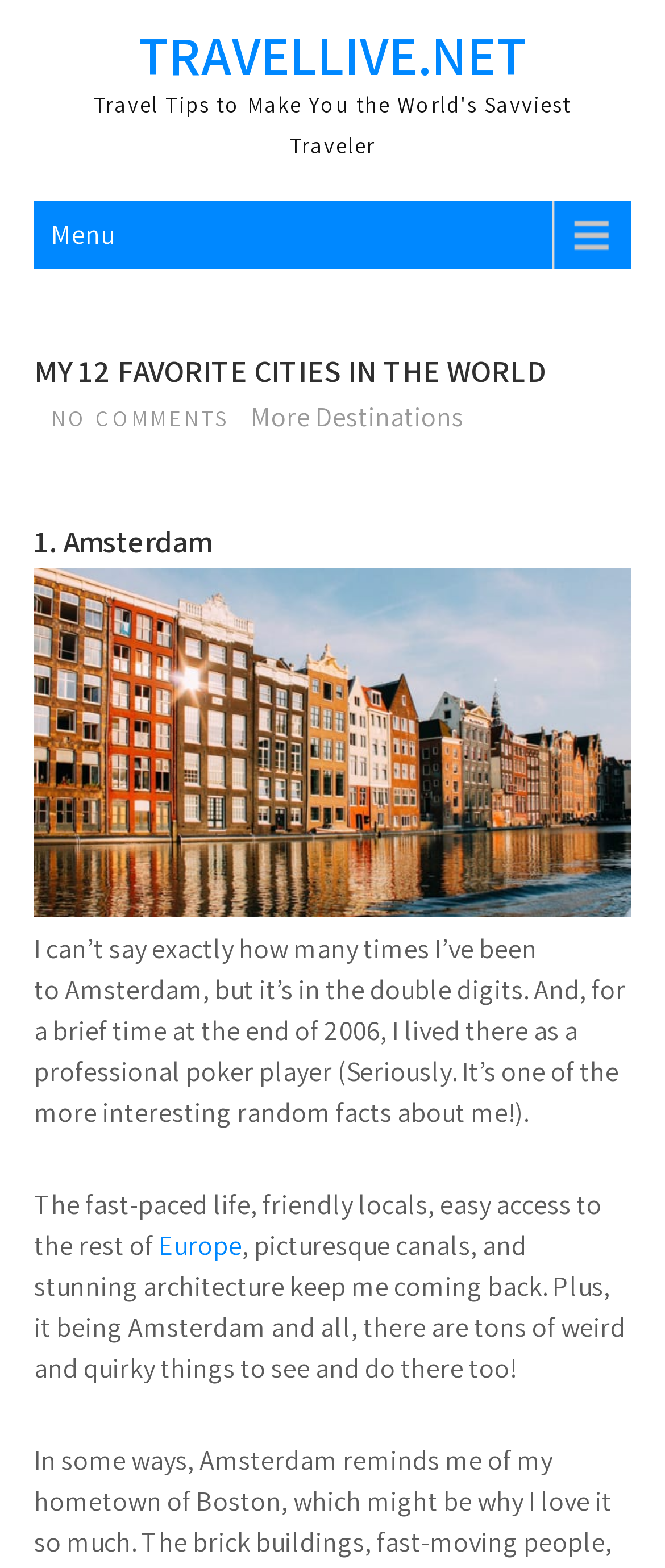Find the bounding box of the UI element described as follows: "No Comments".

[0.077, 0.258, 0.344, 0.276]